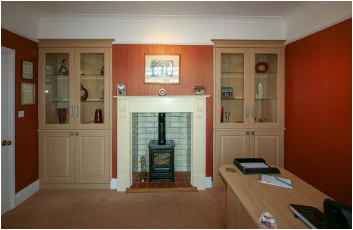Provide your answer in a single word or phrase: 
What is the purpose of the glass-fronted display units?

To showcase decorative items